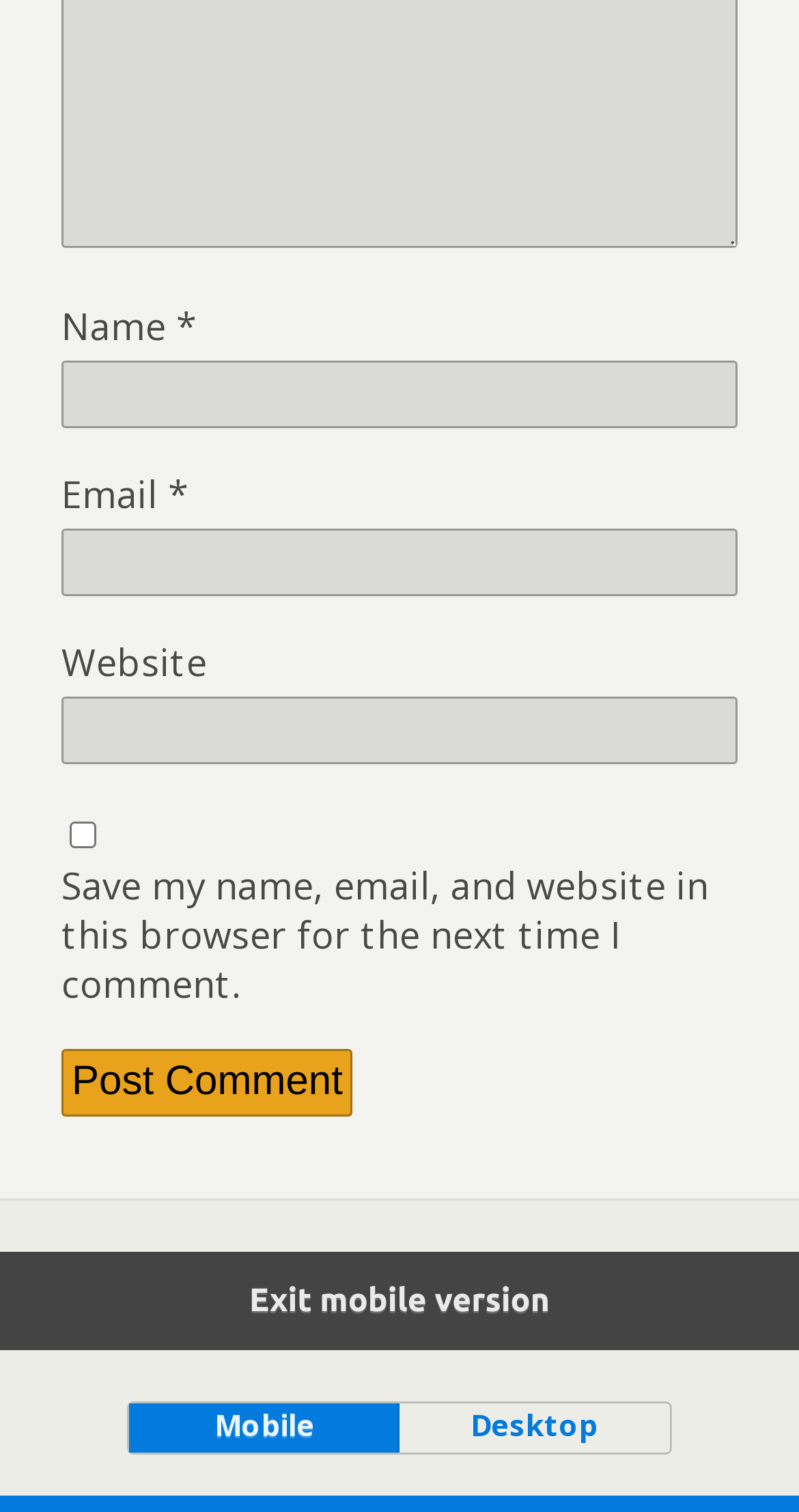Pinpoint the bounding box coordinates of the clickable area needed to execute the instruction: "Enter your name". The coordinates should be specified as four float numbers between 0 and 1, i.e., [left, top, right, bottom].

[0.077, 0.239, 0.923, 0.283]